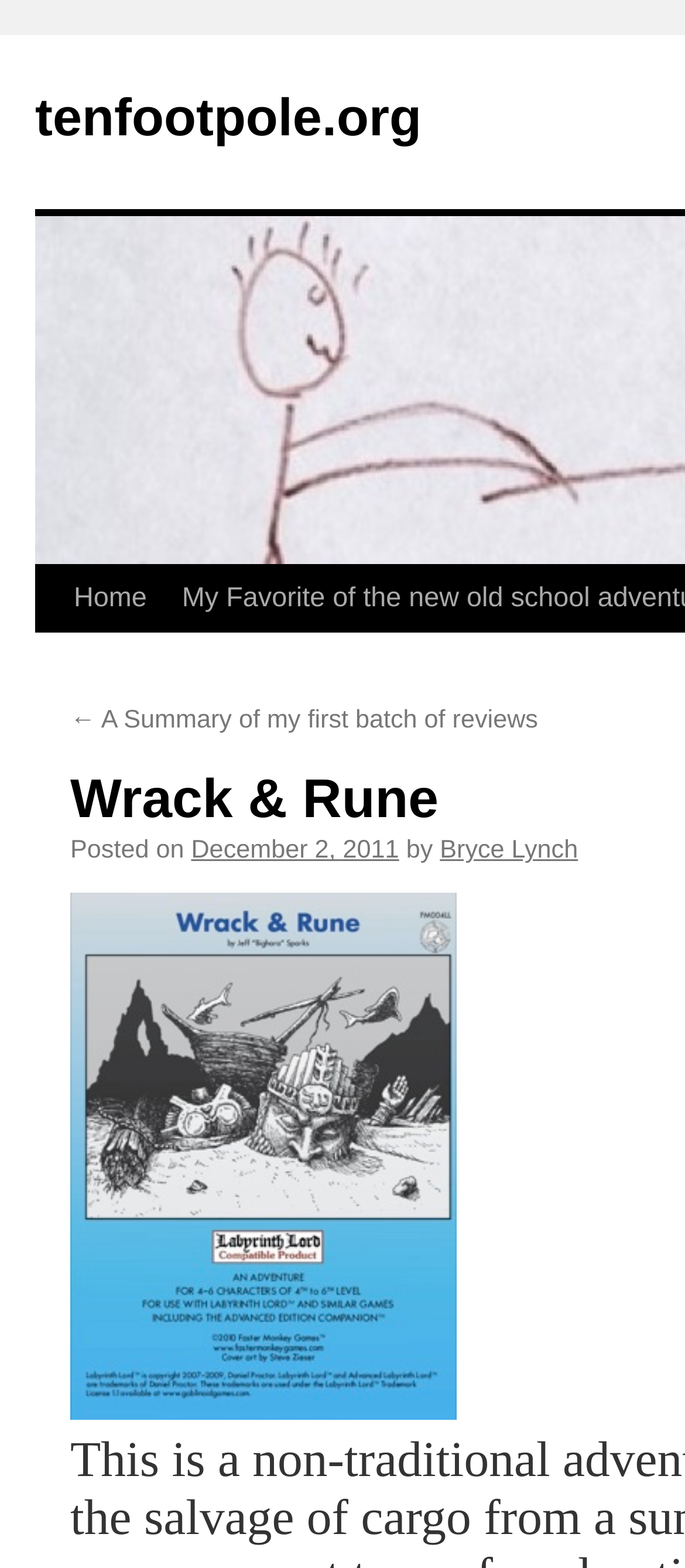Based on the element description: "Bryce Lynch", identify the UI element and provide its bounding box coordinates. Use four float numbers between 0 and 1, [left, top, right, bottom].

[0.642, 0.576, 0.844, 0.594]